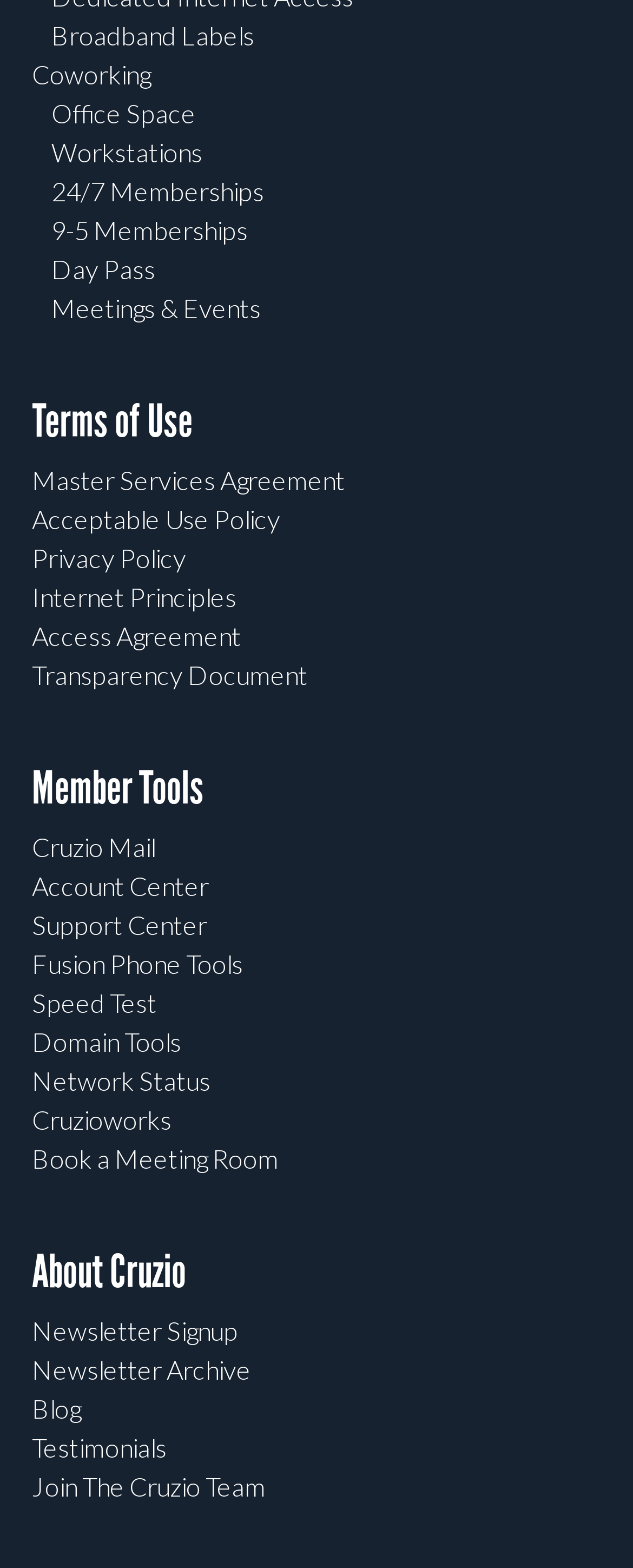Locate the bounding box coordinates of the clickable part needed for the task: "Check 'Copyright'".

None